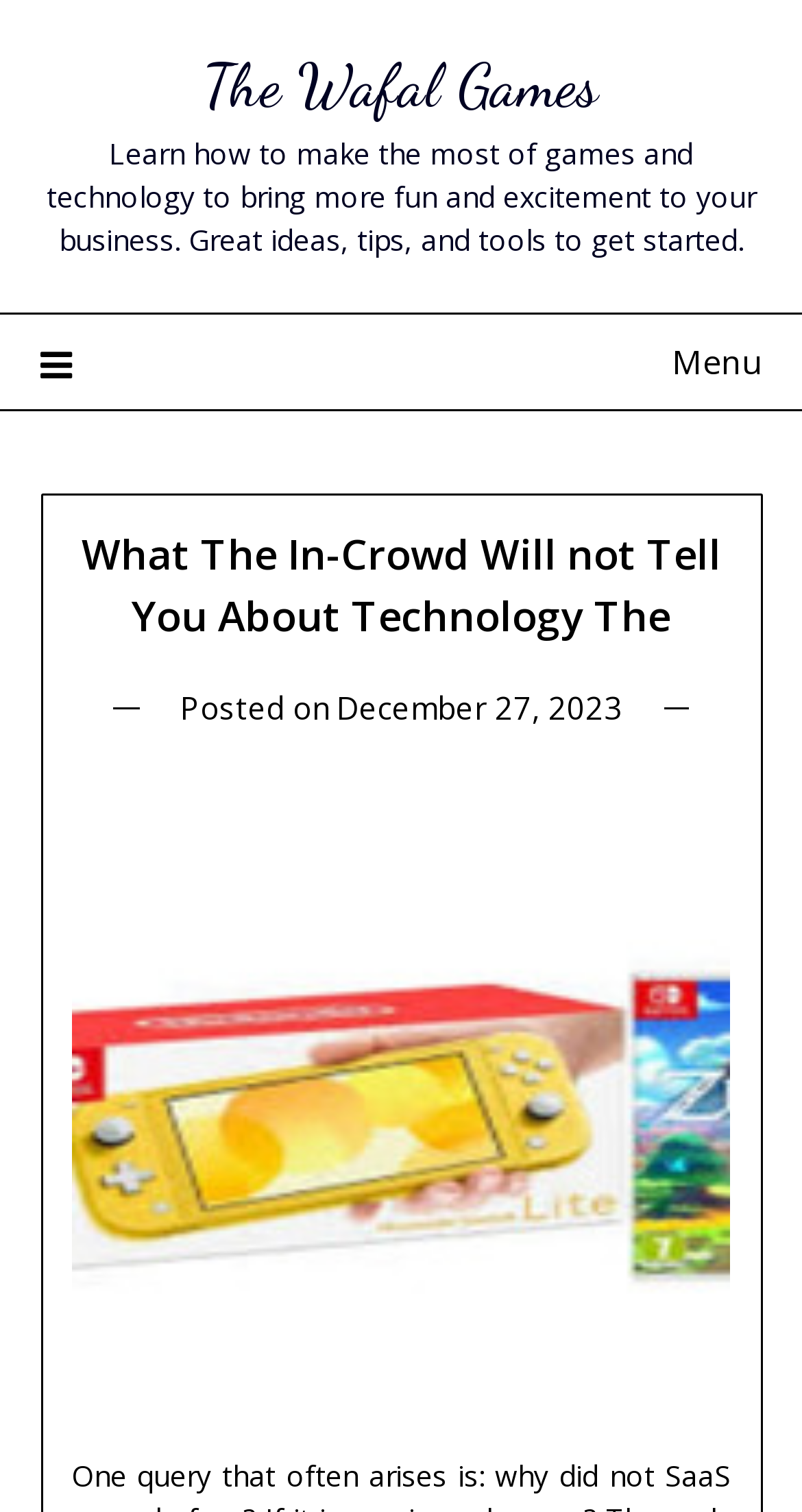Identify the bounding box for the given UI element using the description provided. Coordinates should be in the format (top-left x, top-left y, bottom-right x, bottom-right y) and must be between 0 and 1. Here is the description: Menu

[0.05, 0.207, 0.95, 0.27]